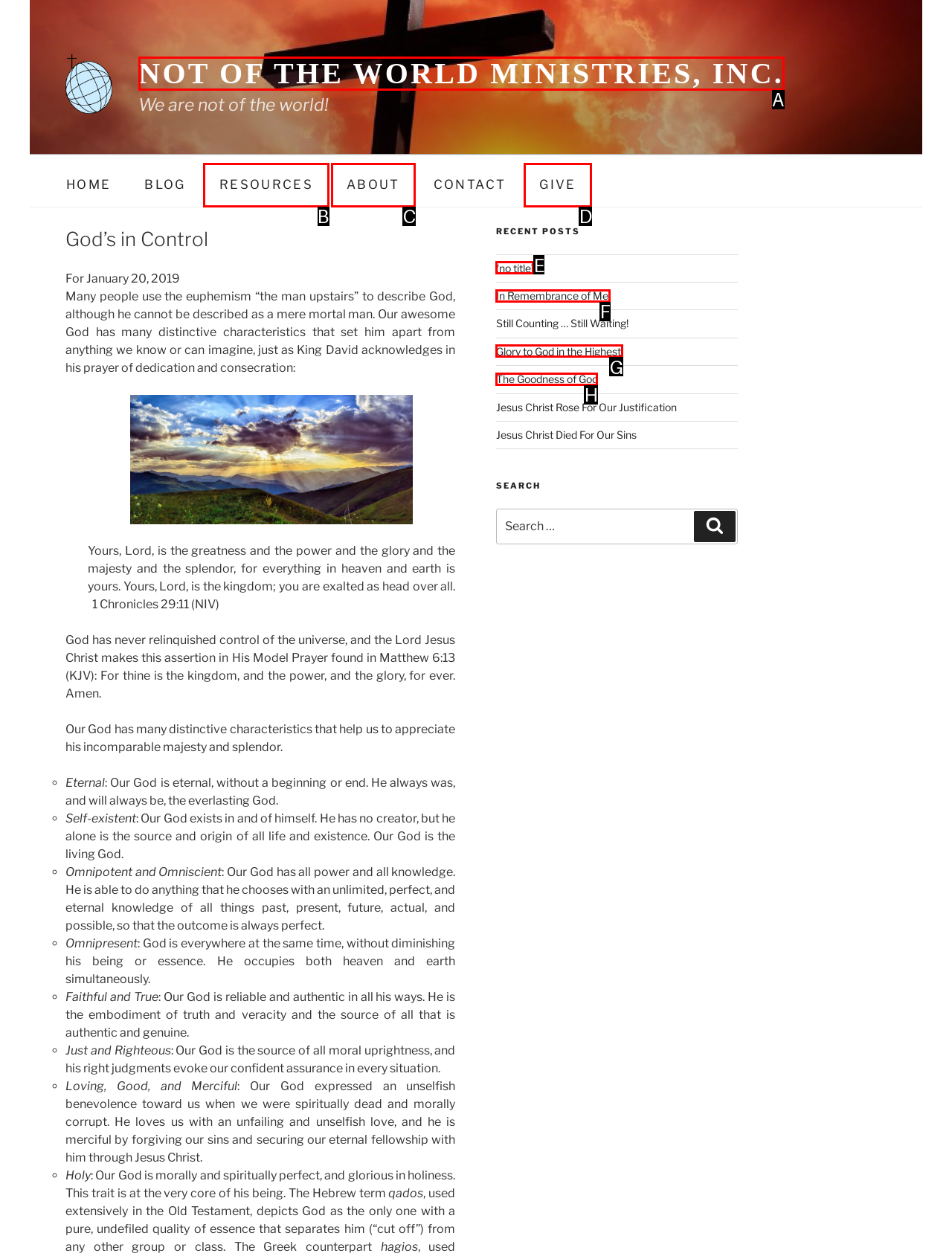Identify the HTML element that corresponds to the description: In Remembrance of Me! Provide the letter of the matching option directly from the choices.

F